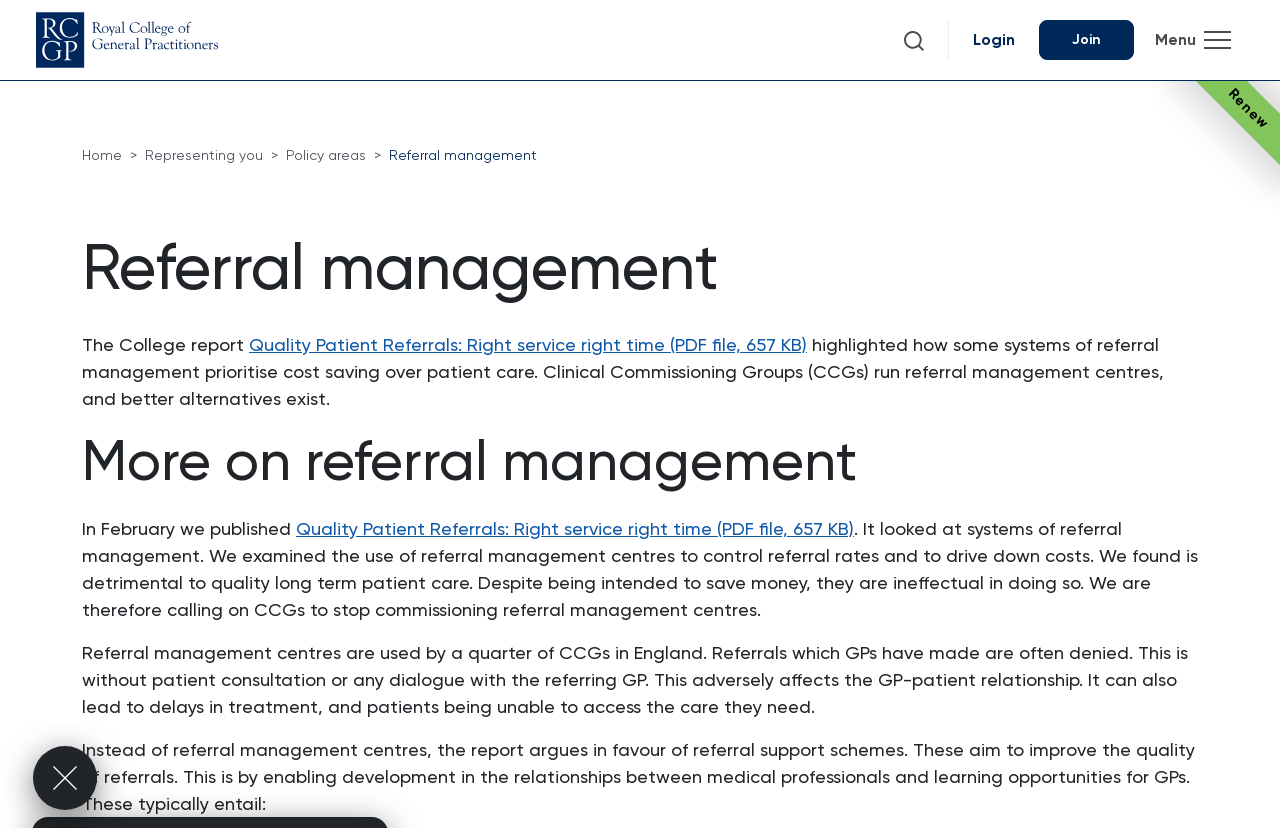Locate the bounding box coordinates of the UI element described by: "Representing you". The bounding box coordinates should consist of four float numbers between 0 and 1, i.e., [left, top, right, bottom].

[0.113, 0.178, 0.205, 0.197]